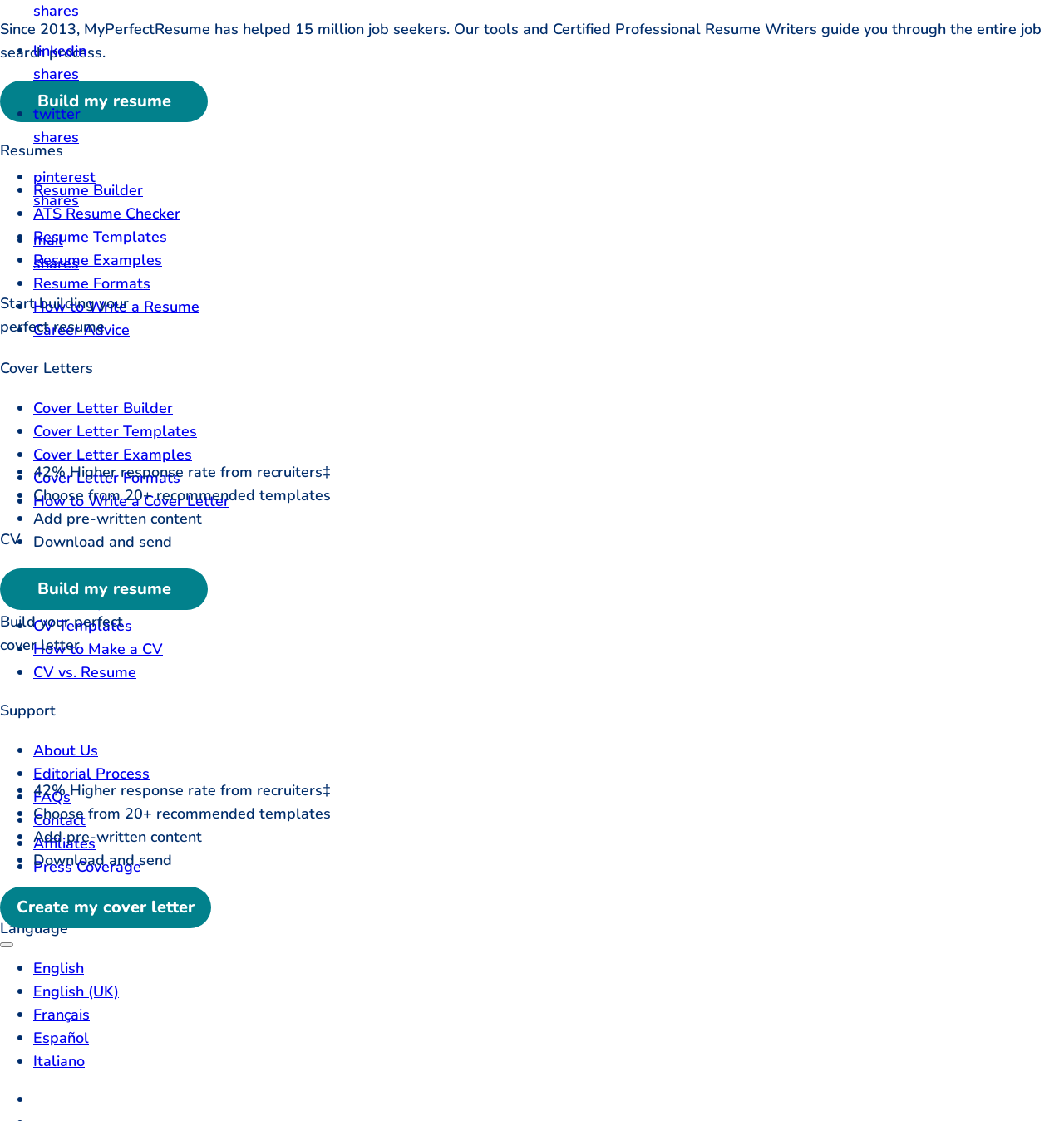Please identify the bounding box coordinates of the element that needs to be clicked to execute the following command: "Click on the 'Build my resume' link". Provide the bounding box using four float numbers between 0 and 1, formatted as [left, top, right, bottom].

[0.0, 0.072, 0.195, 0.109]